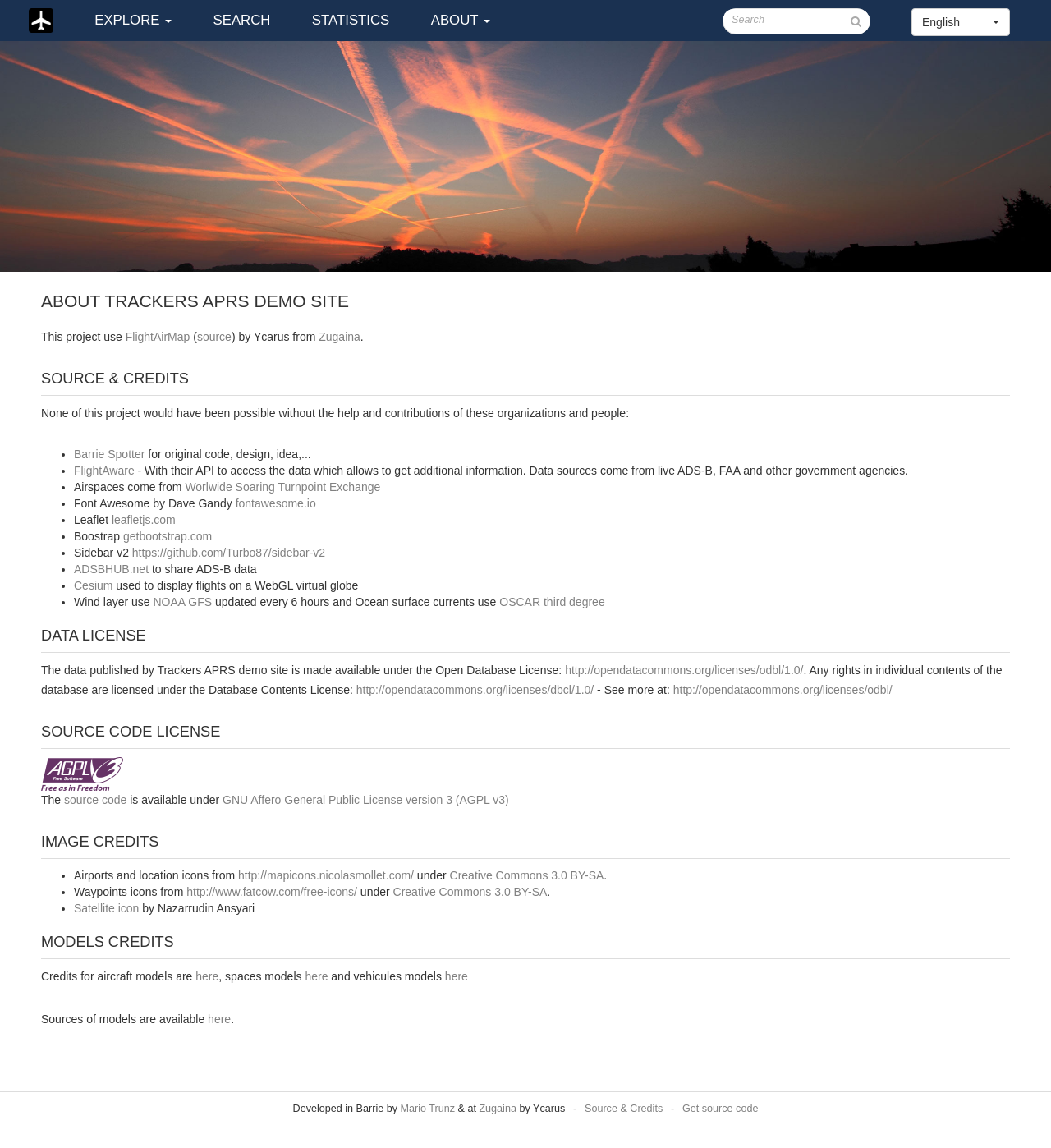What is the source of the wind layer data?
Refer to the image and provide a concise answer in one word or phrase.

NOAA GFS